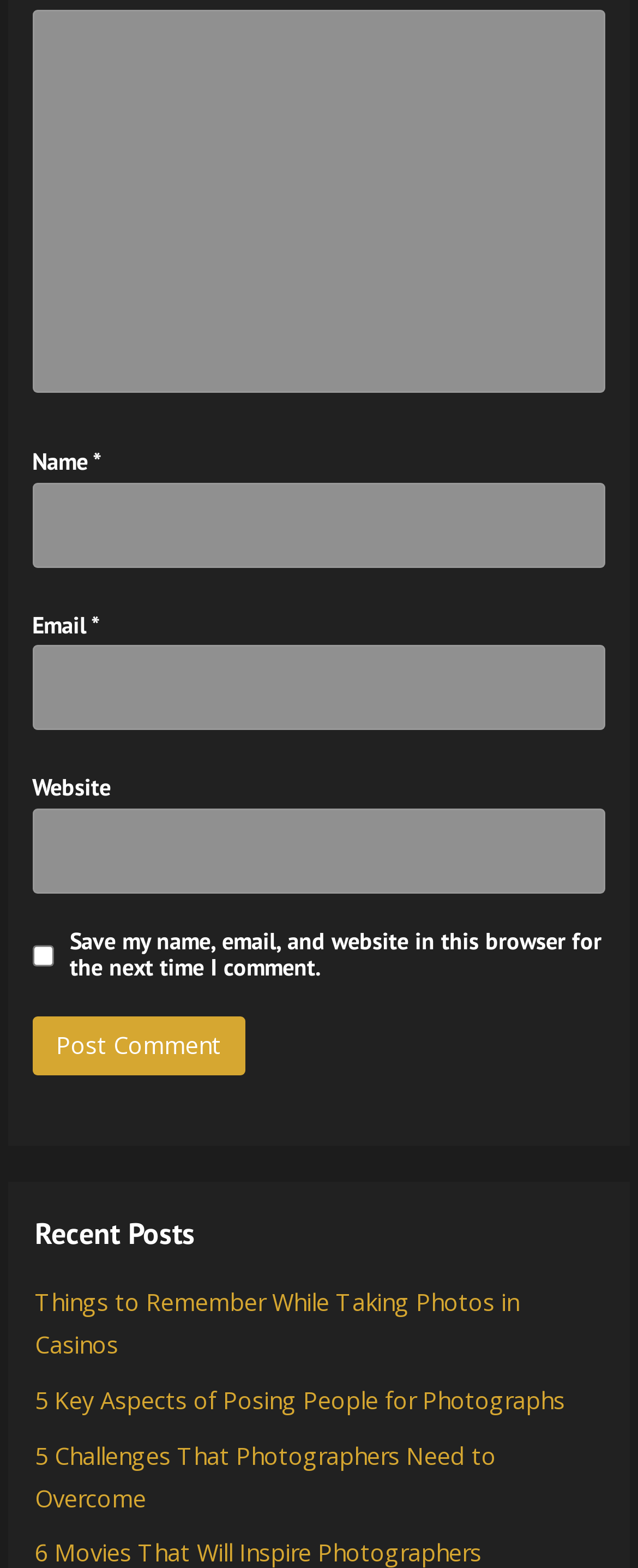Please identify the bounding box coordinates for the region that you need to click to follow this instruction: "Read the article about posing people for photographs".

[0.055, 0.883, 0.886, 0.903]